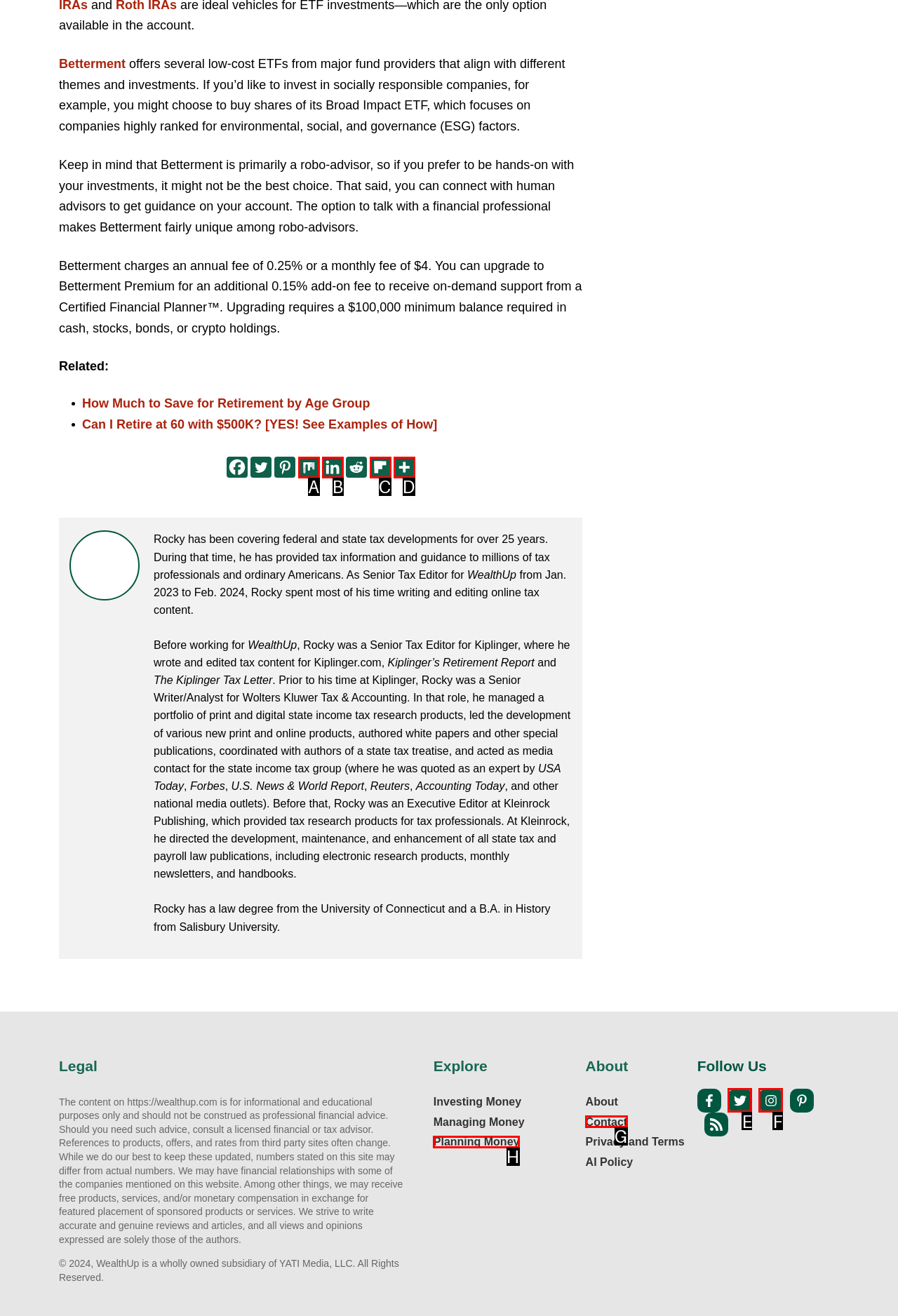Tell me which one HTML element best matches the description: alt="Rothmobot" Answer with the option's letter from the given choices directly.

None